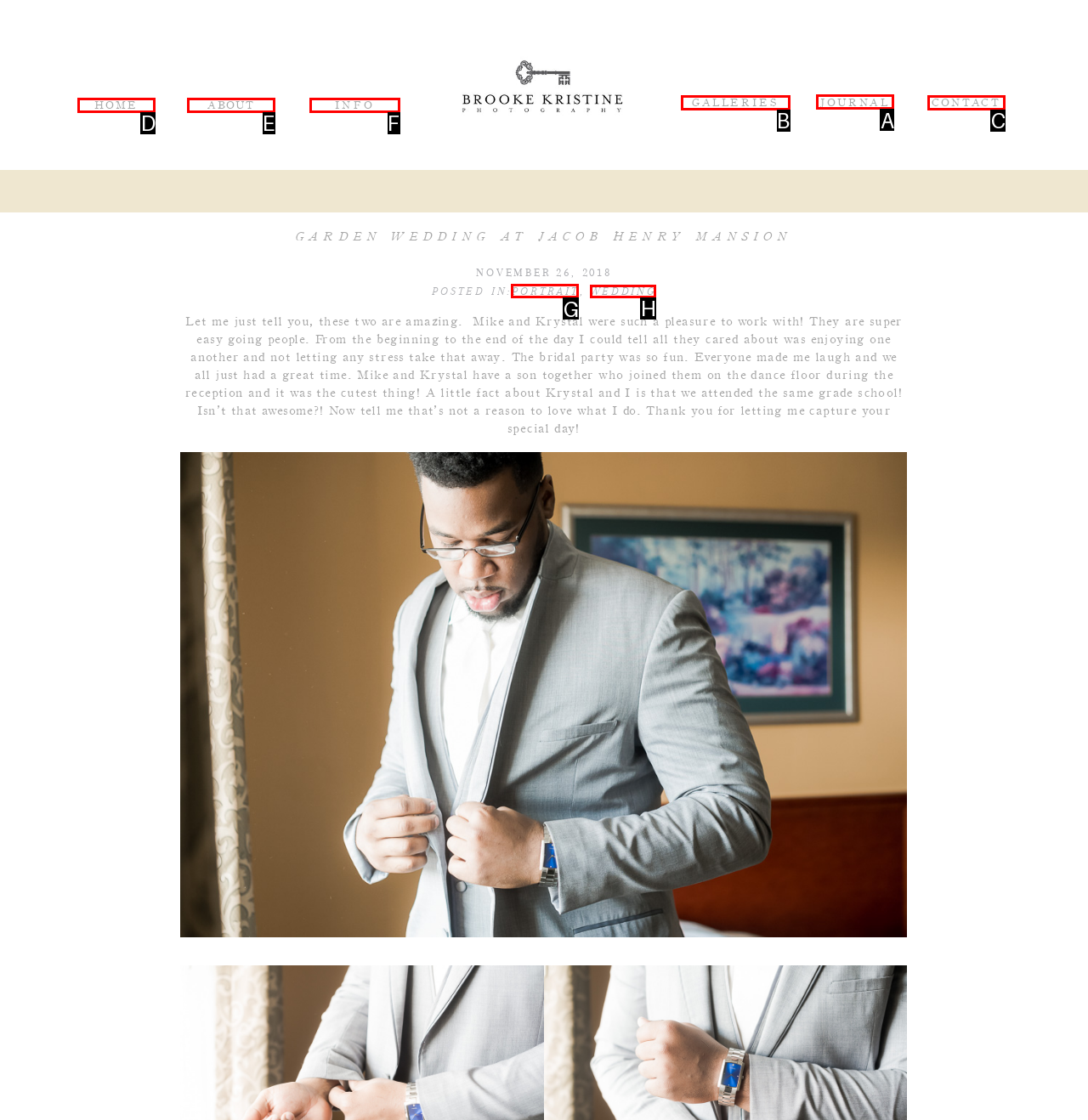Identify which HTML element should be clicked to fulfill this instruction: read about portrait Reply with the correct option's letter.

G